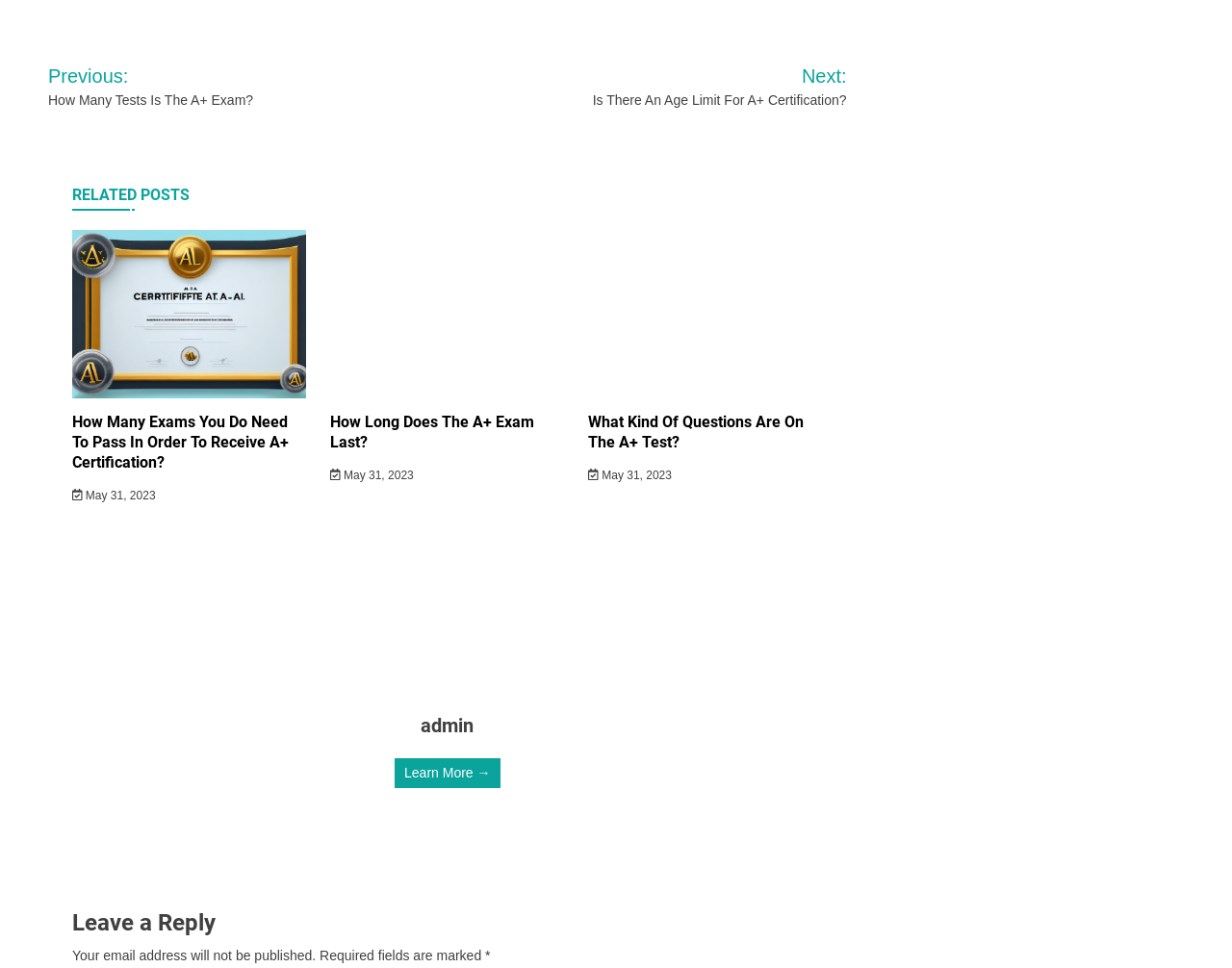Please locate the clickable area by providing the bounding box coordinates to follow this instruction: "Click on the 'Previous: How Many Tests Is The A+ Exam?' link".

[0.039, 0.064, 0.274, 0.114]